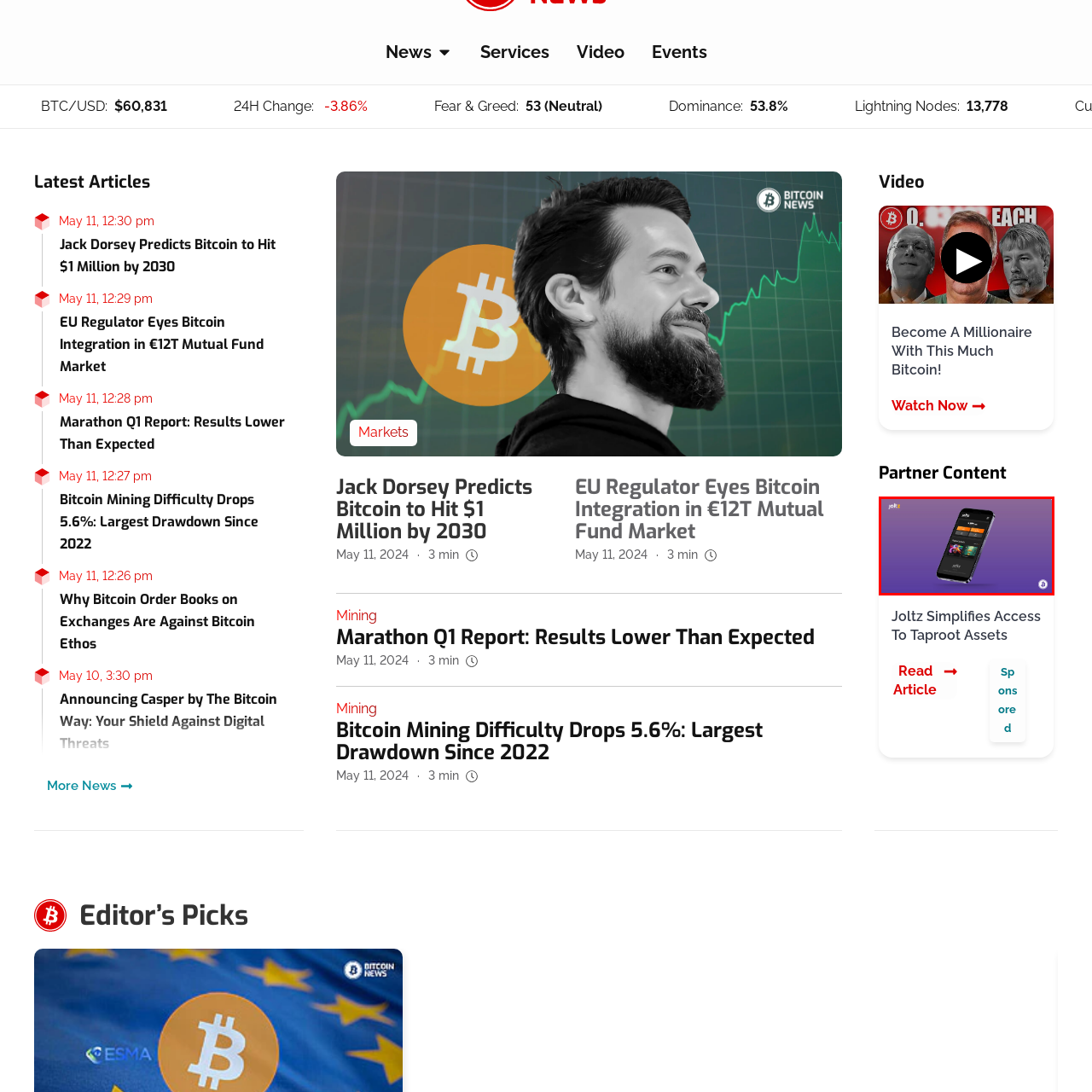Offer a detailed explanation of the scene within the red bounding box.

The image features a sleek, modern smartphone displaying the joltz app interface against a vibrant purple background. The app's home screen showcases a user-friendly design with prominent orange buttons for navigation. Users can see options for various services, including entertainment choices, with colorful visuals representing featured content like games and events. The visual arrangement emphasizes accessibility and ease of navigation, ideal for enhancing user engagement and experience within the app.